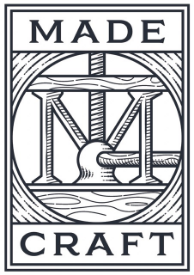What is the focus of Madecraft?
Using the image, provide a concise answer in one word or a short phrase.

Professional development